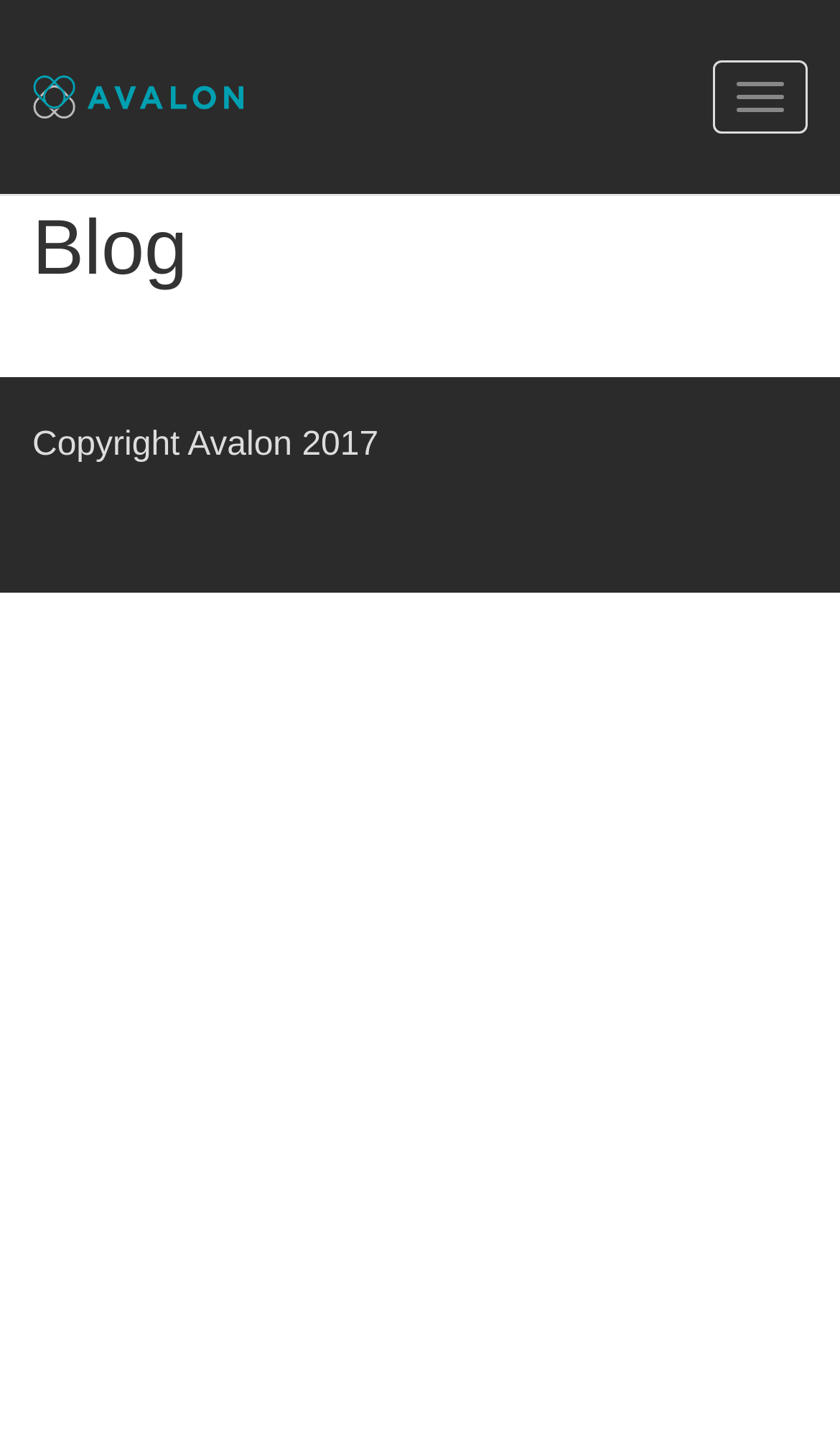Respond to the question below with a single word or phrase: What is the main section of the webpage?

Blog